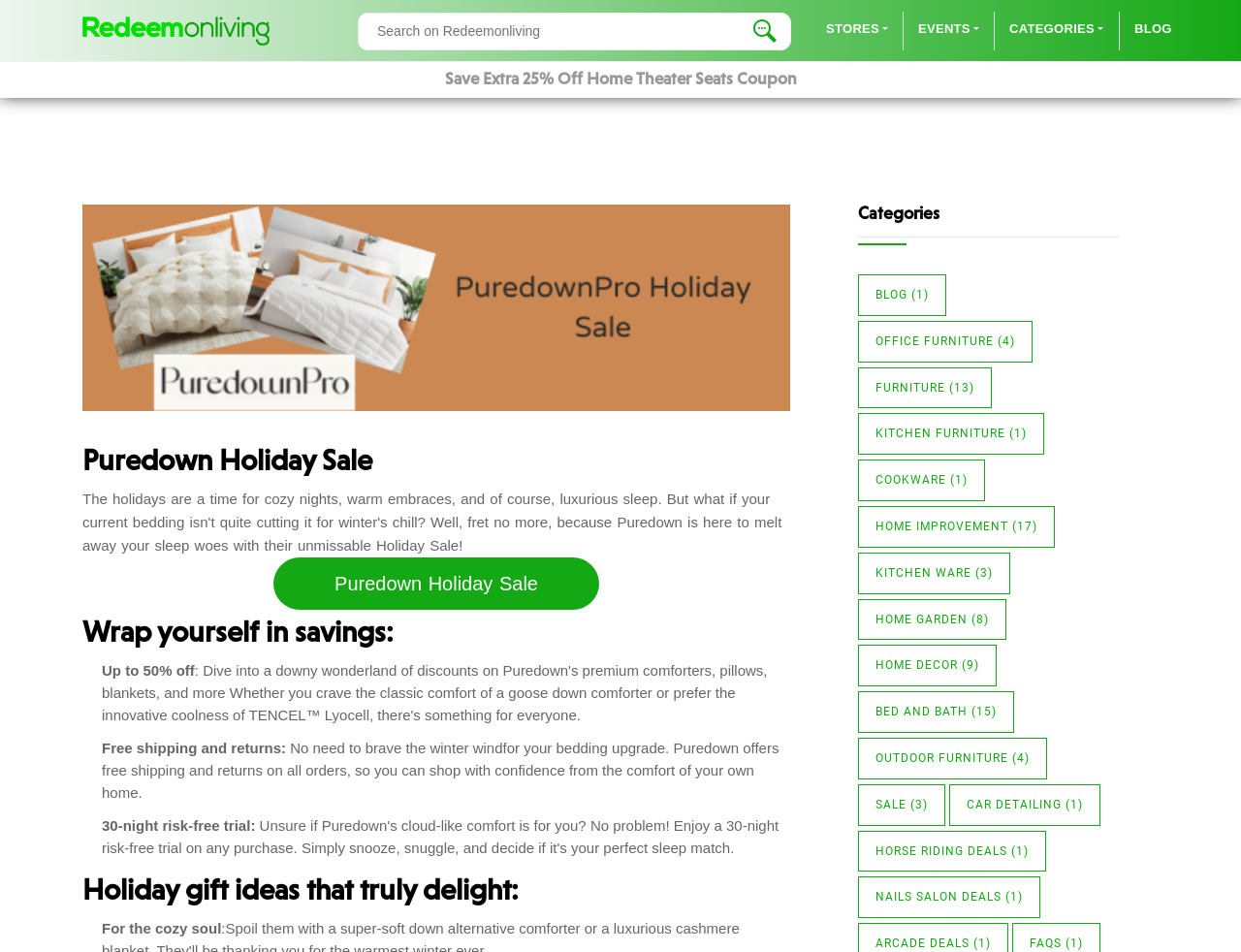Identify the bounding box of the HTML element described as: "Blog".

[0.902, 0.013, 0.956, 0.047]